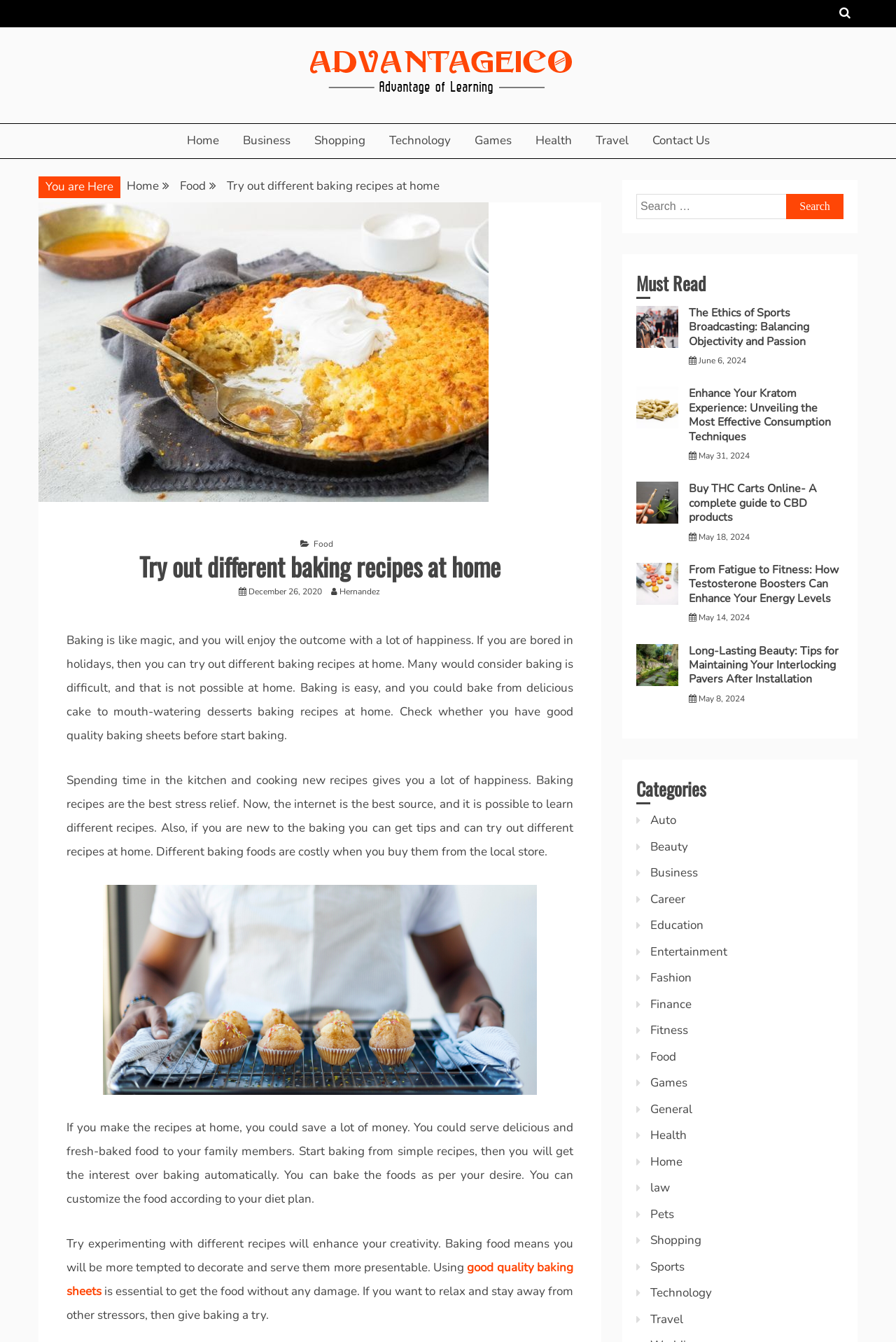What can you customize when baking?
Look at the image and provide a detailed response to the question.

According to the webpage, when baking, you can customize the food according to your diet plan, as mentioned in the sentence 'You can bake the foods as per your desire. You can customize the food according to your diet plan'.